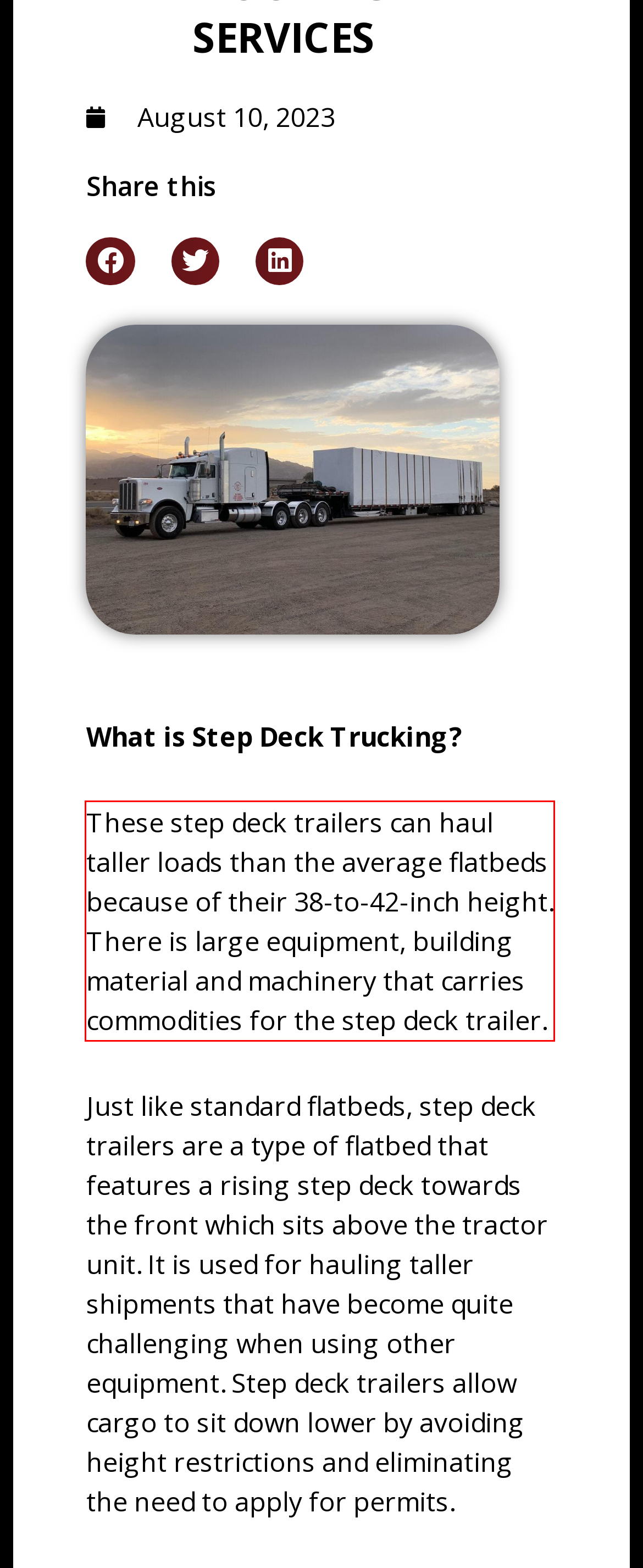Look at the webpage screenshot and recognize the text inside the red bounding box.

These step deck trailers can haul taller loads than the average flatbeds because of their 38-to-42-inch height. There is large equipment, building material and machinery that carries commodities for the step deck trailer.